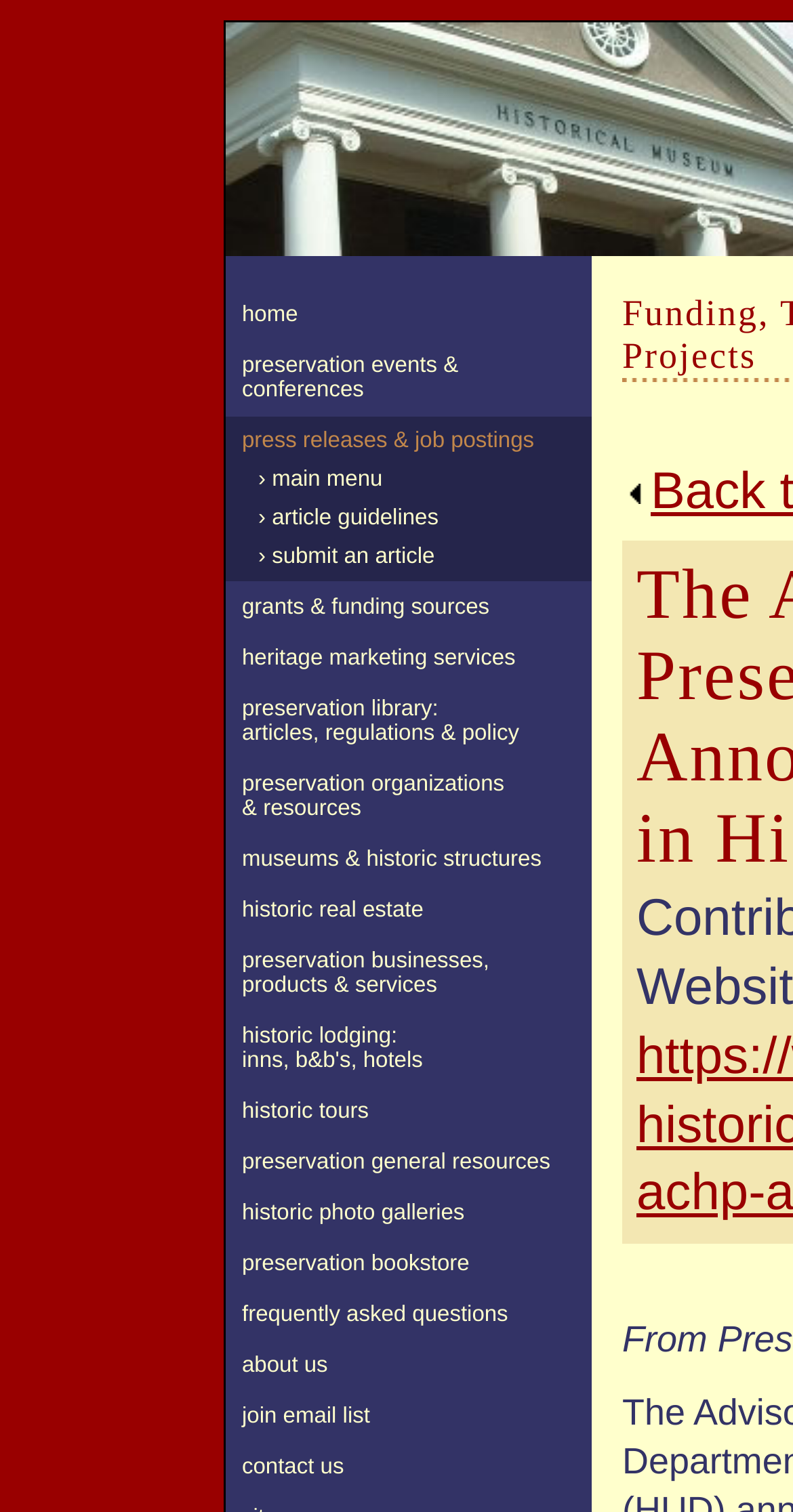Locate the bounding box coordinates of the element that should be clicked to execute the following instruction: "click on home".

[0.285, 0.192, 0.746, 0.224]